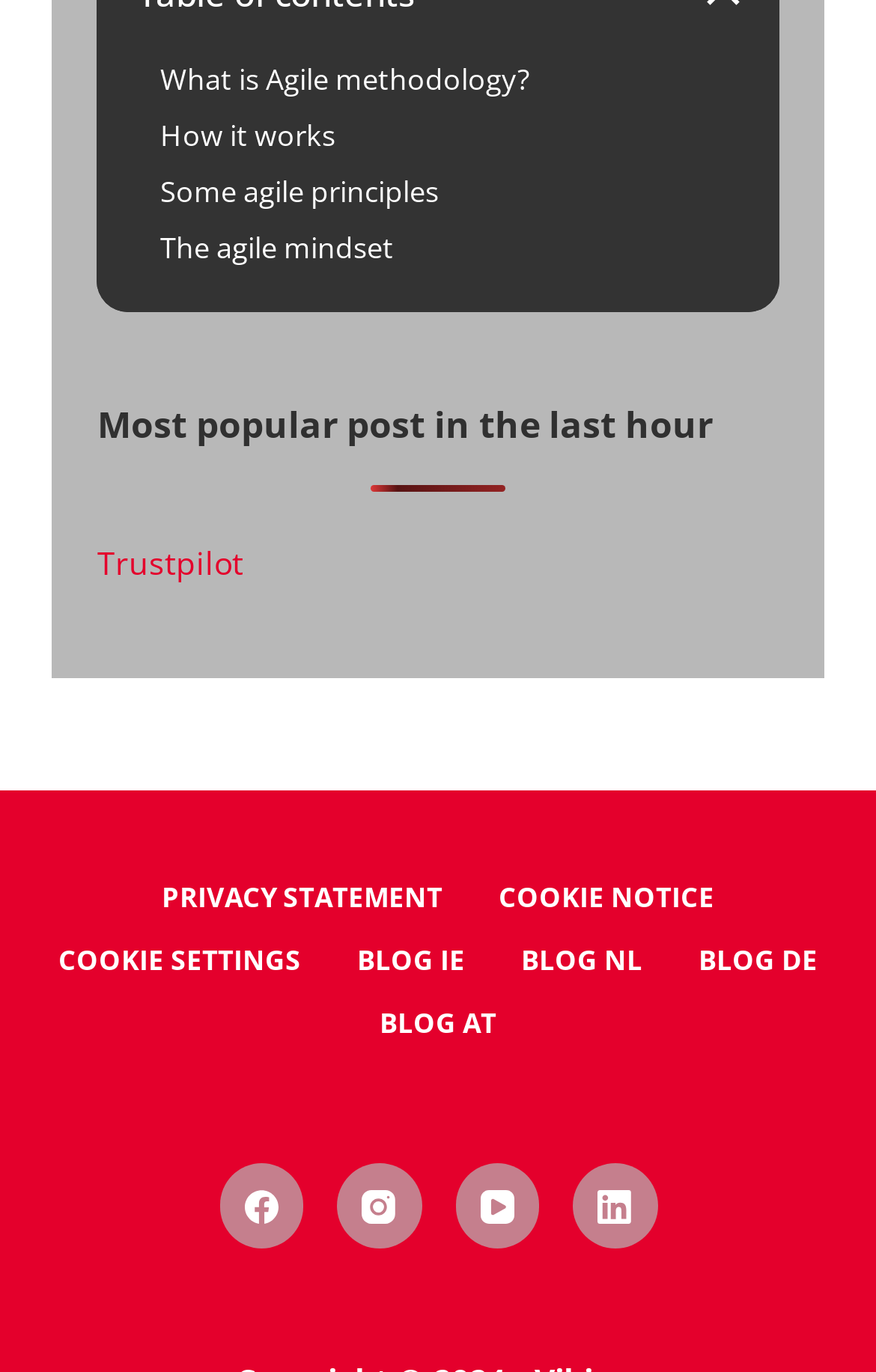Locate the bounding box coordinates of the element I should click to achieve the following instruction: "Go to the blog in German".

[0.765, 0.687, 0.965, 0.712]